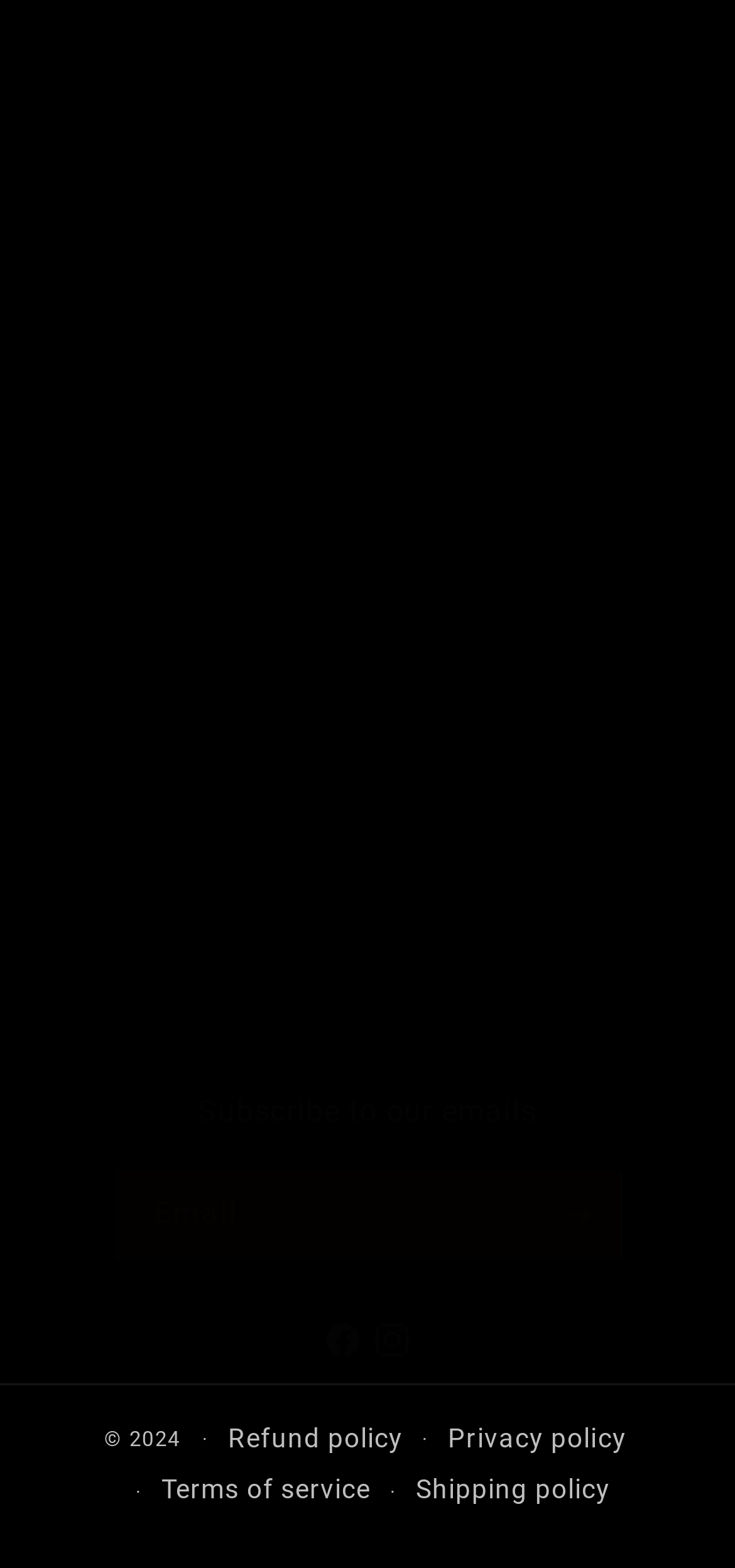Answer the following query with a single word or phrase:
What are the business hours?

7:00 AM - 3:00 PM